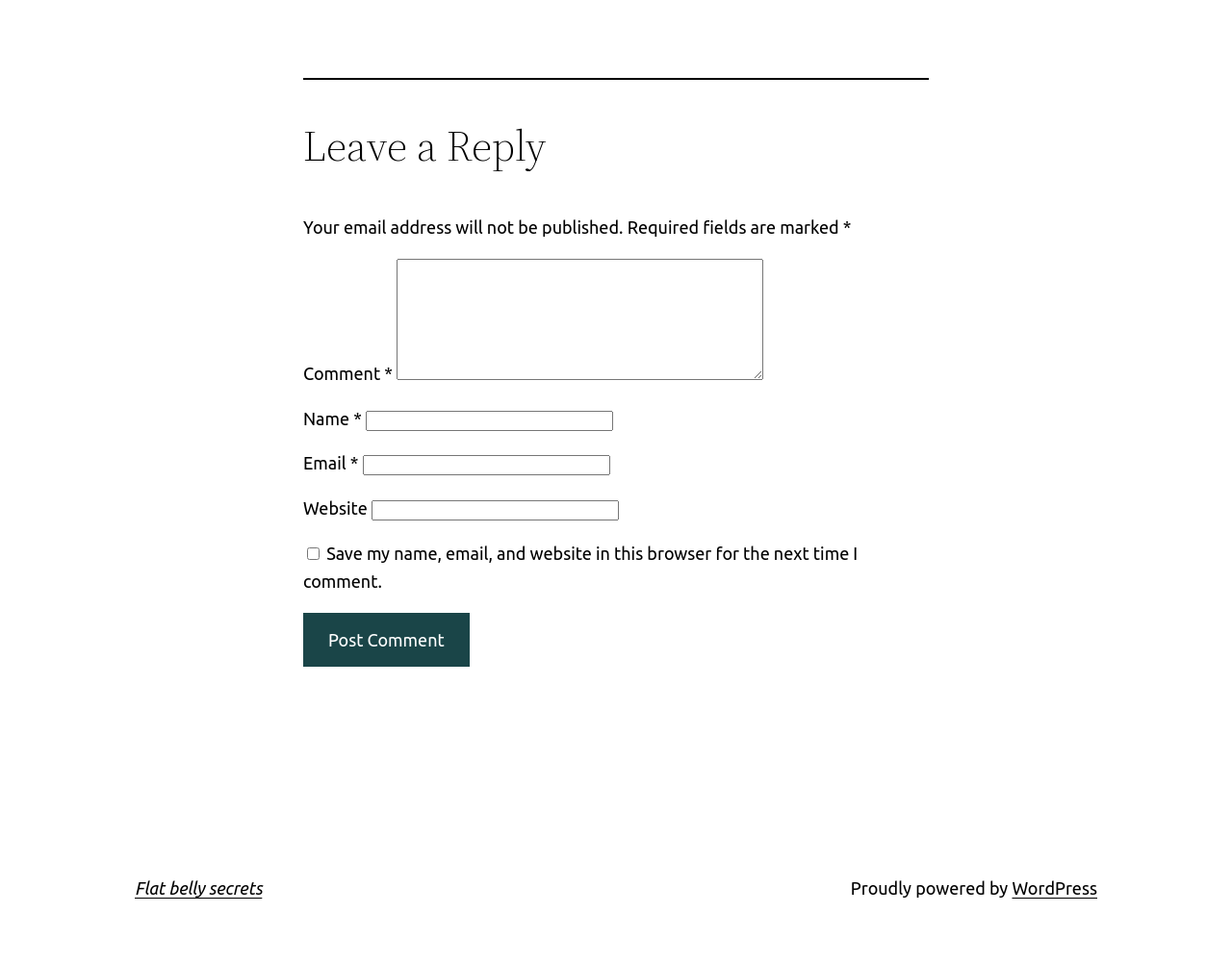Please provide a comprehensive answer to the question below using the information from the image: How many input fields are required?

There are three input fields marked as required: Comment, Name, and Email. These fields have an asterisk symbol (*) next to them, indicating that they must be filled in.